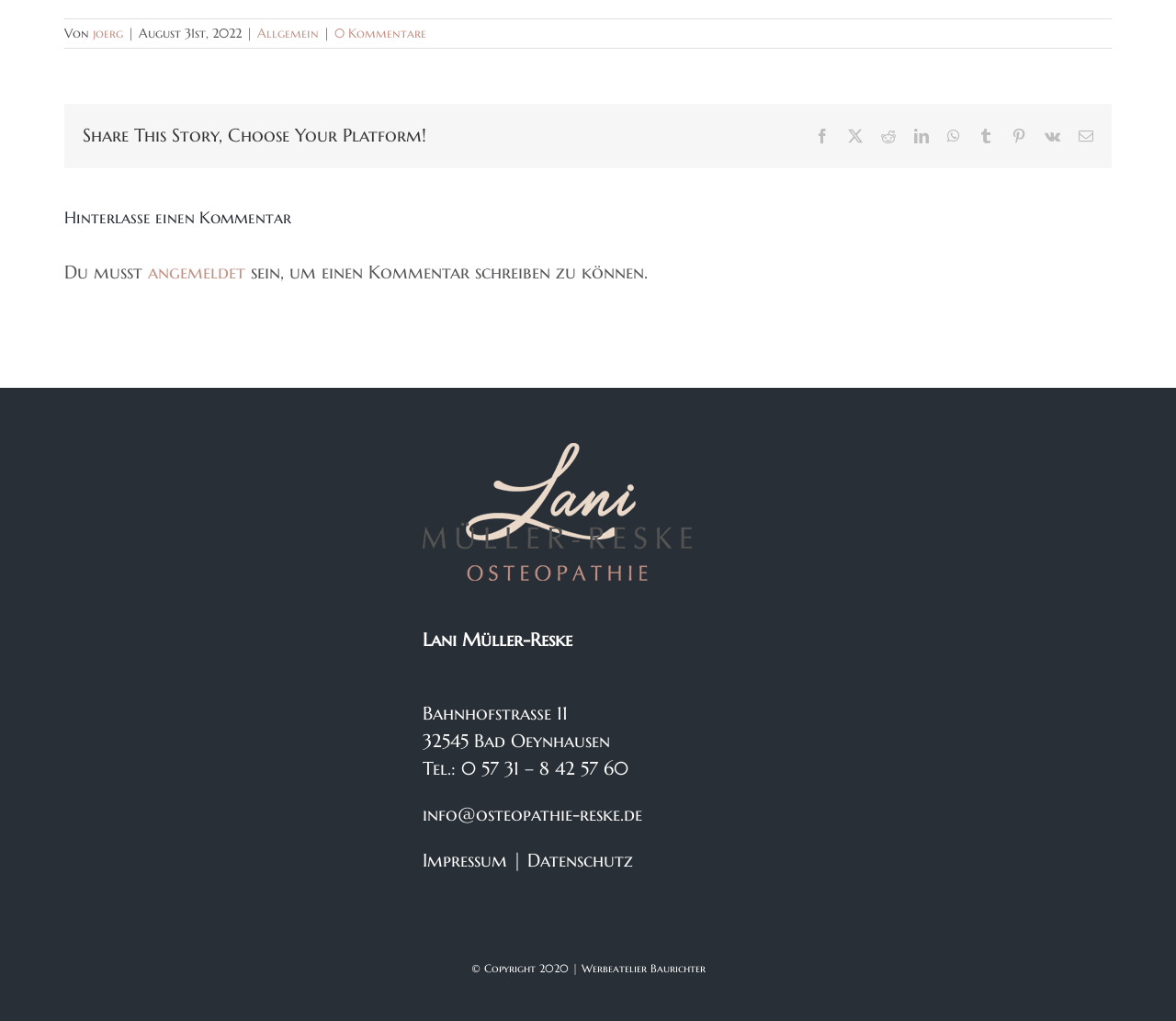What is the email address to contact Lani Müller-Reske?
Please give a detailed and thorough answer to the question, covering all relevant points.

The email address to contact Lani Müller-Reske is 'info@osteopathie-reske.de', which is mentioned as a link at the bottom of the webpage.